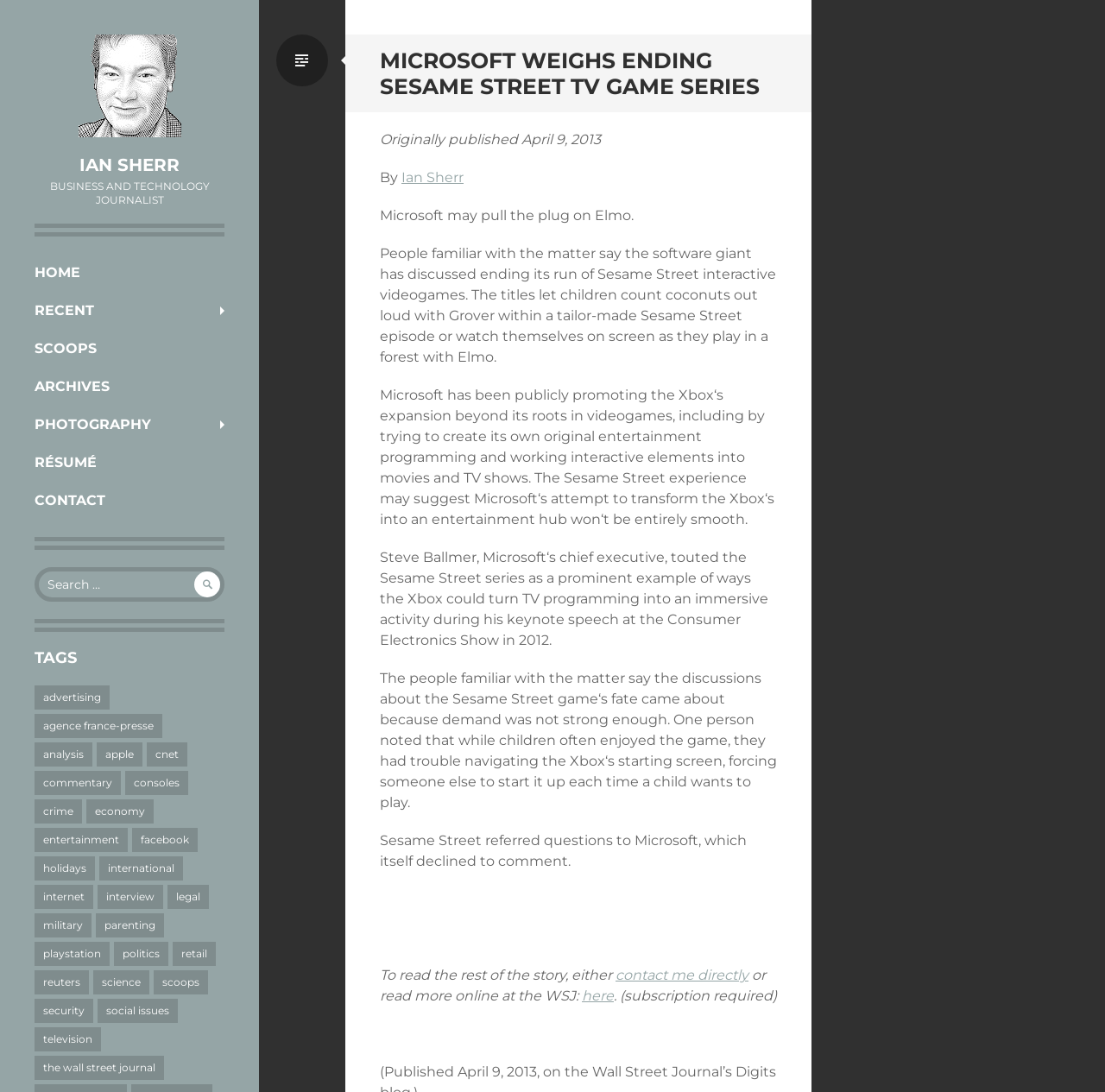Can you show the bounding box coordinates of the region to click on to complete the task described in the instruction: "Go to home page"?

[0.0, 0.233, 0.234, 0.267]